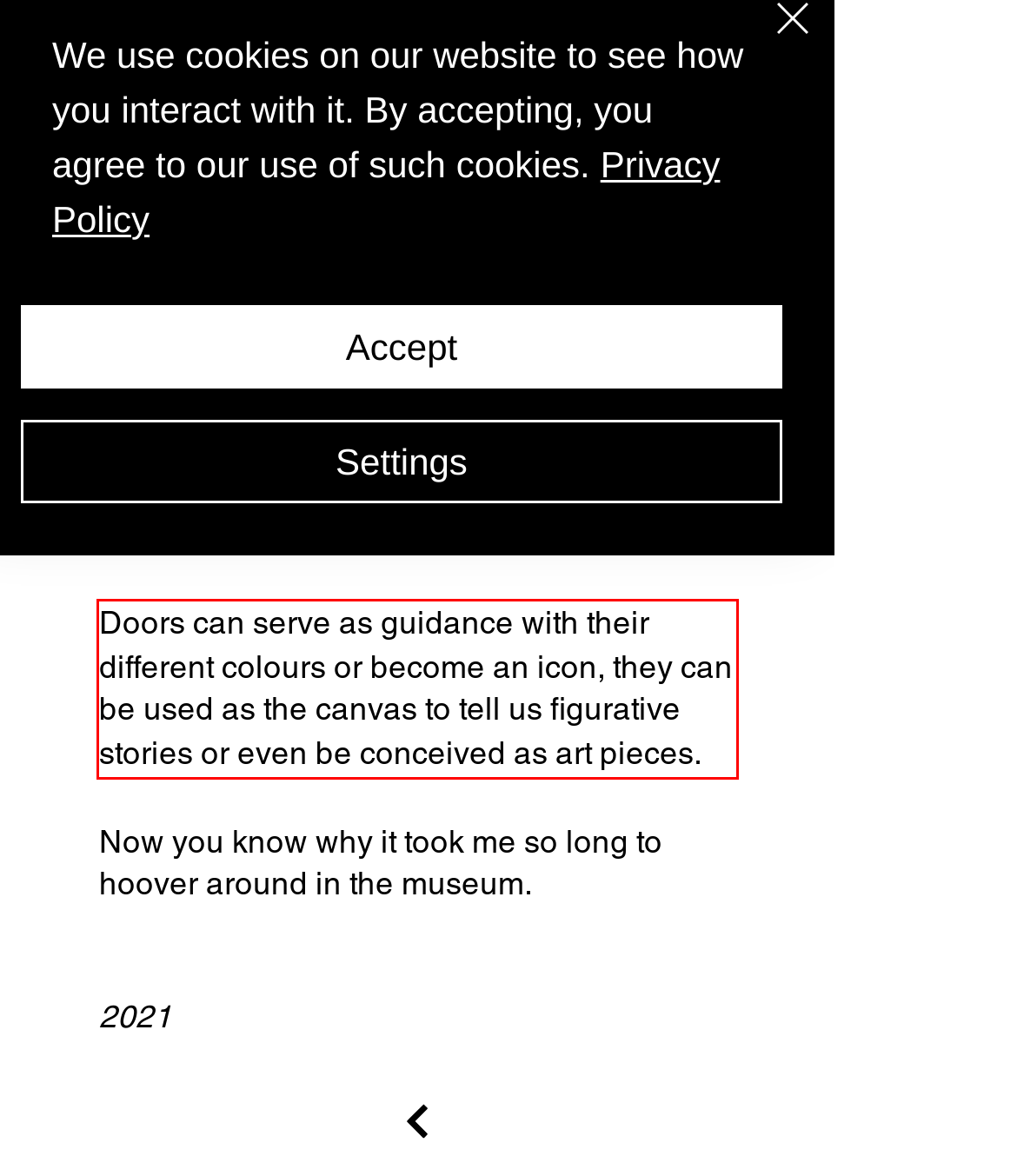You have a webpage screenshot with a red rectangle surrounding a UI element. Extract the text content from within this red bounding box.

Doors can serve as guidance with their different colours or become an icon, they can be used as the canvas to tell us figurative stories or even be conceived as art pieces.